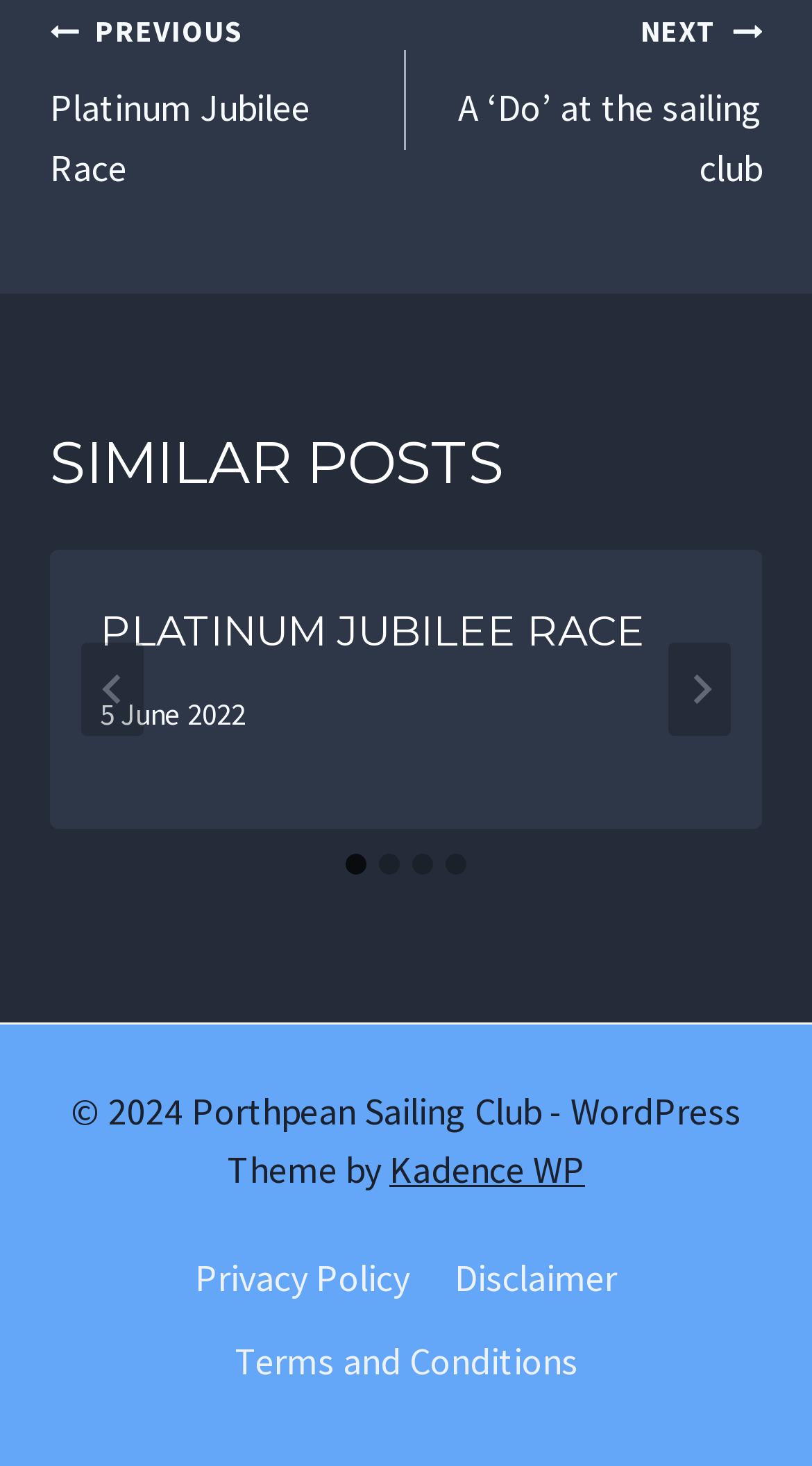Please determine the bounding box coordinates for the element that should be clicked to follow these instructions: "Go to next post".

[0.5, 0.0, 0.938, 0.136]